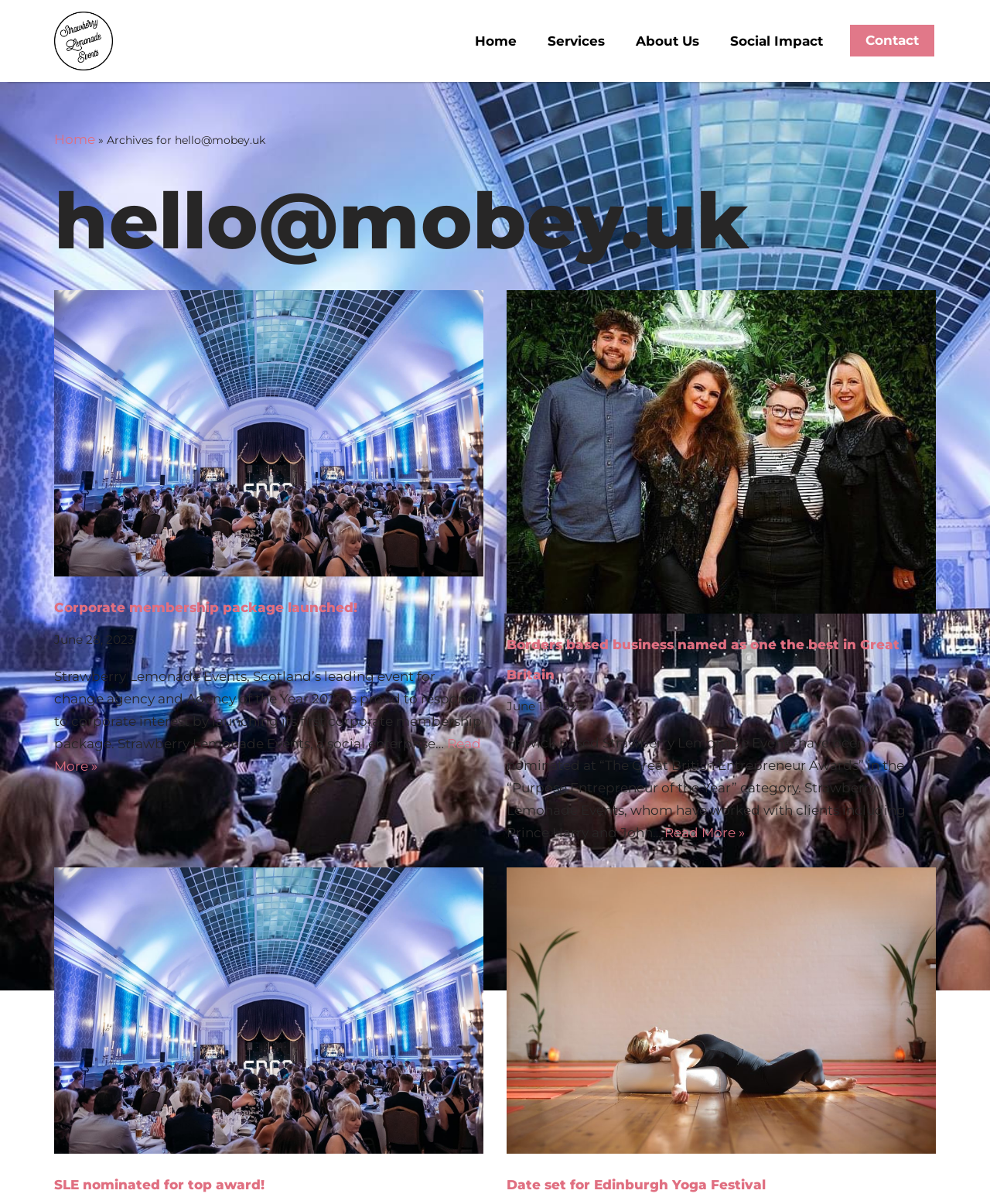Bounding box coordinates should be in the format (top-left x, top-left y, bottom-right x, bottom-right y) and all values should be floating point numbers between 0 and 1. Determine the bounding box coordinate for the UI element described as: SLE nominated for top award!

[0.055, 0.978, 0.267, 0.991]